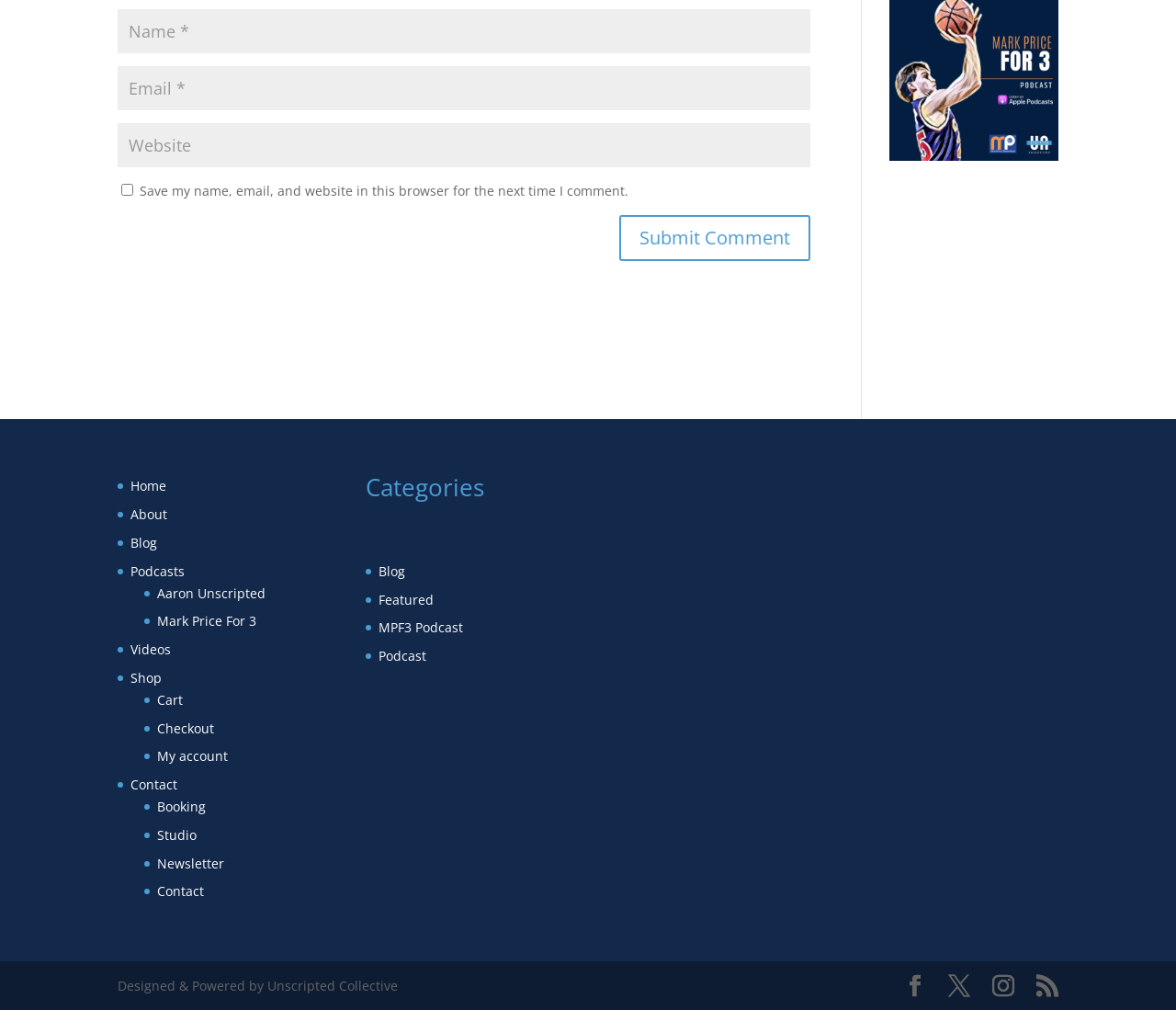What is the purpose of the 'Submit Comment' button?
Please ensure your answer to the question is detailed and covers all necessary aspects.

The button is located below the textboxes and checkbox, and its text is 'Submit Comment', which suggests its purpose is to submit a comment or feedback to the website.